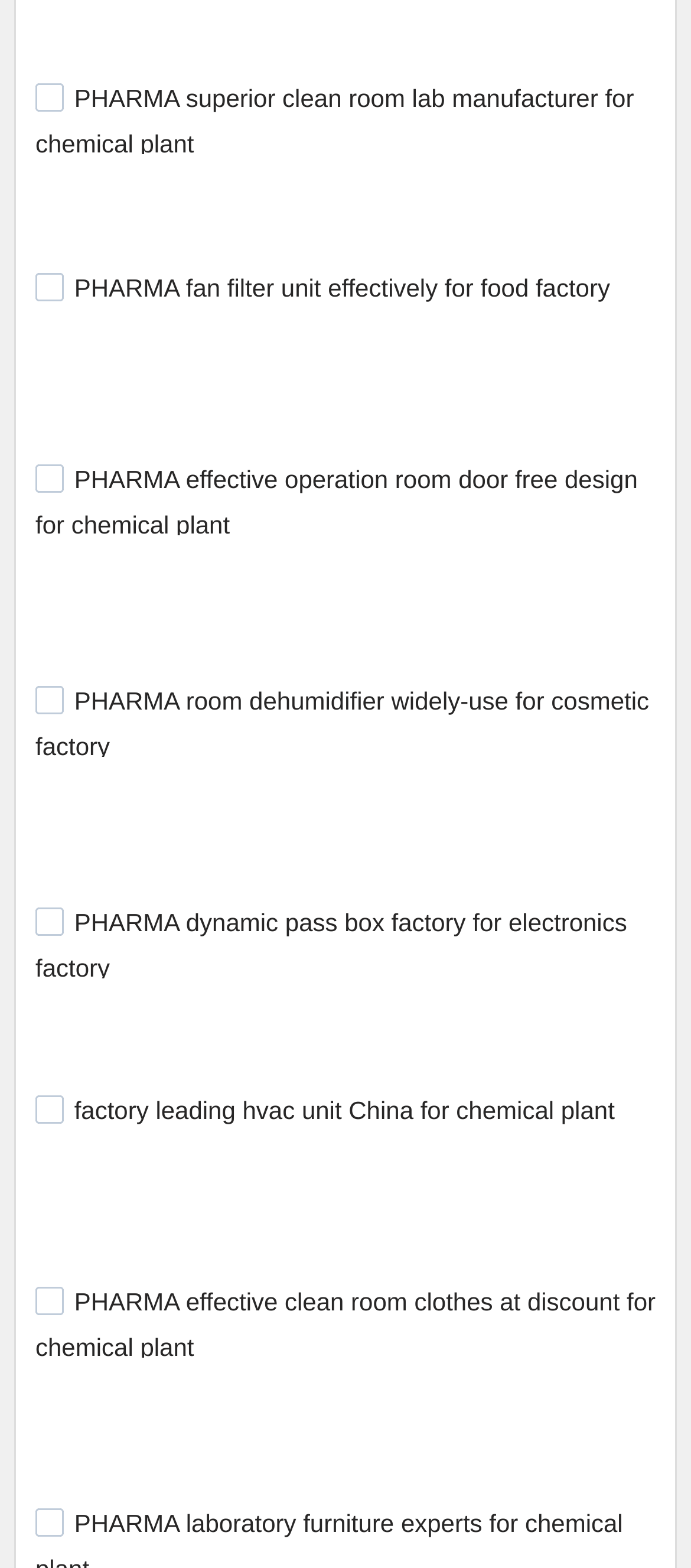Using the provided element description: "name="cms_id[]" value="1275"", determine the bounding box coordinates of the corresponding UI element in the screenshot.

[0.051, 0.698, 0.092, 0.717]